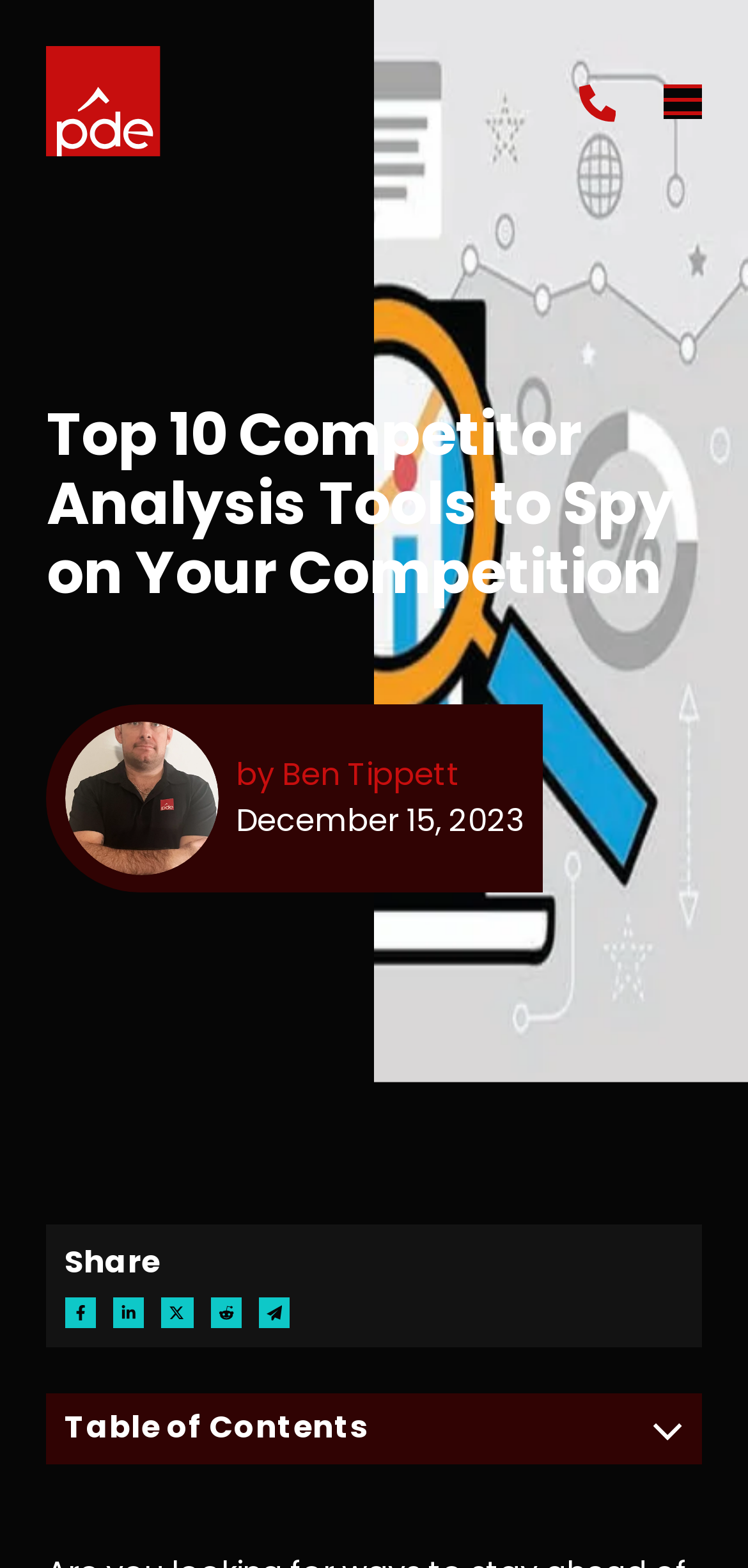From the given element description: "Austria (en)", find the bounding box for the UI element. Provide the coordinates as four float numbers between 0 and 1, in the order [left, top, right, bottom].

None